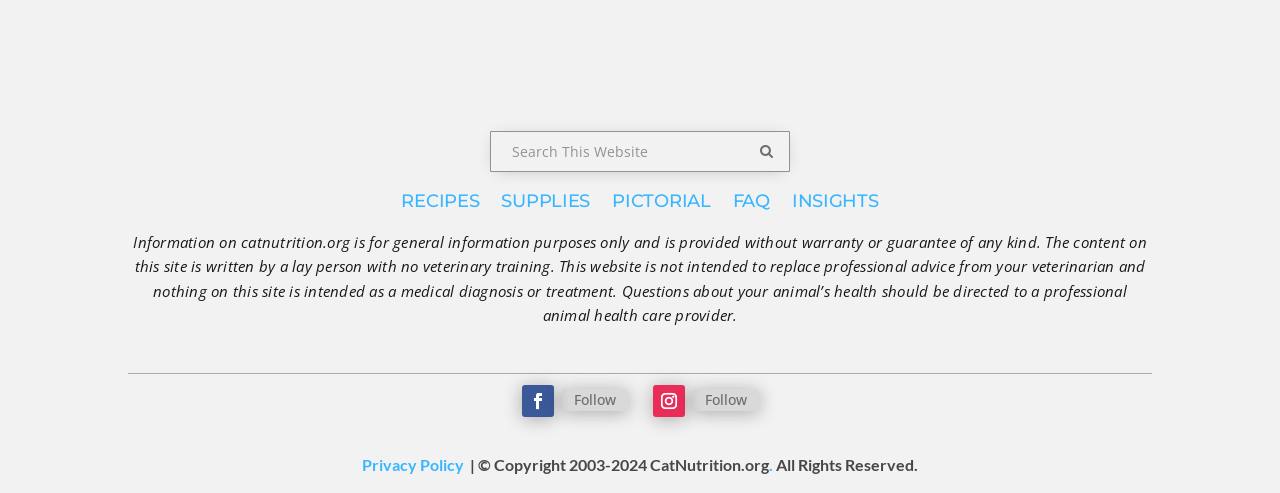Please find the bounding box for the following UI element description. Provide the coordinates in (top-left x, top-left y, bottom-right x, bottom-right y) format, with values between 0 and 1: name="s" placeholder="Search This Website"

[0.384, 0.27, 0.588, 0.345]